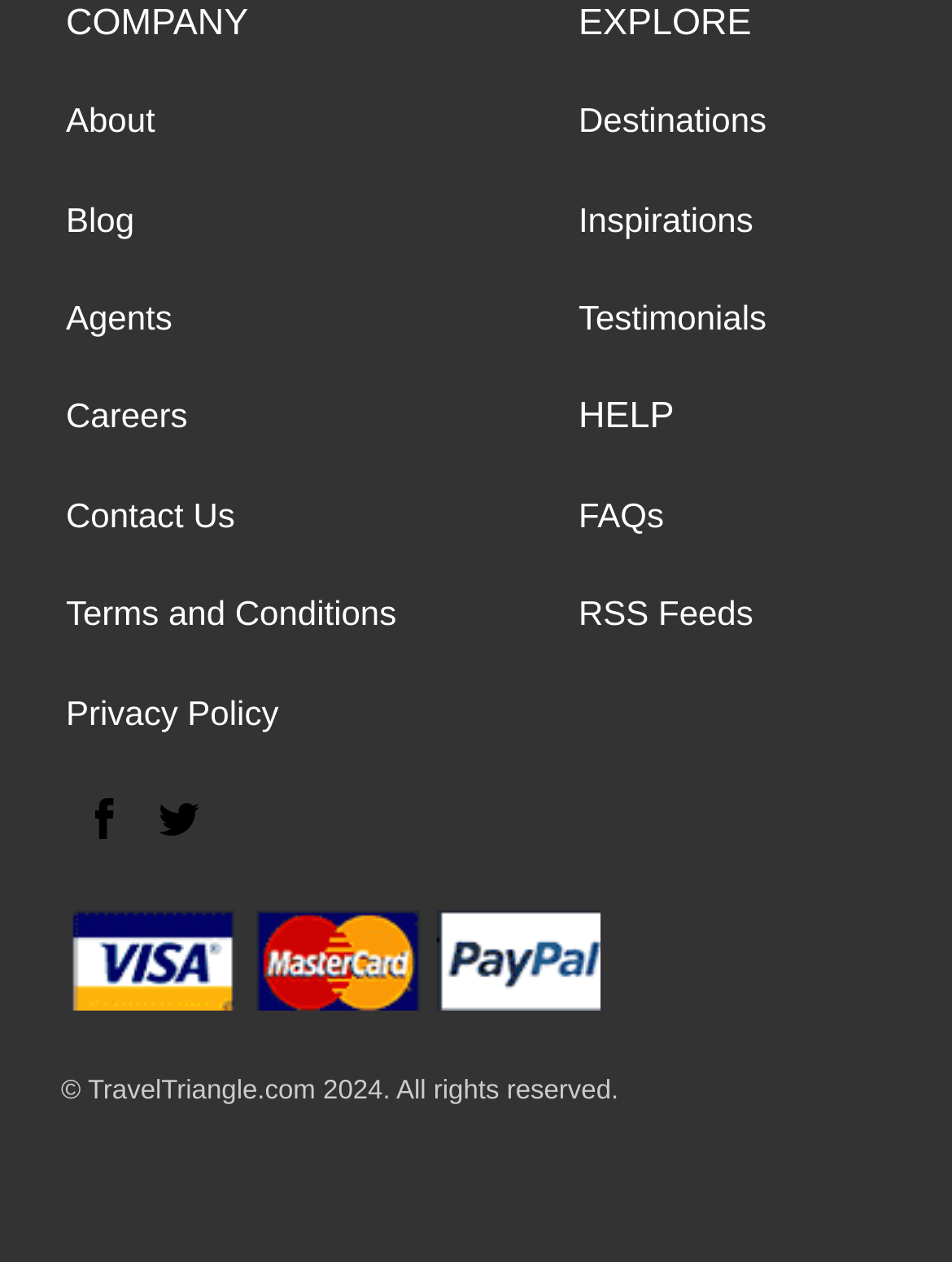Please analyze the image and provide a thorough answer to the question:
What year is mentioned in the copyright information?

The copyright information at the bottom of the webpage mentions '© TravelTriangle.com 2024. All rights reserved.', which indicates that the year 2024 is relevant to the copyright.